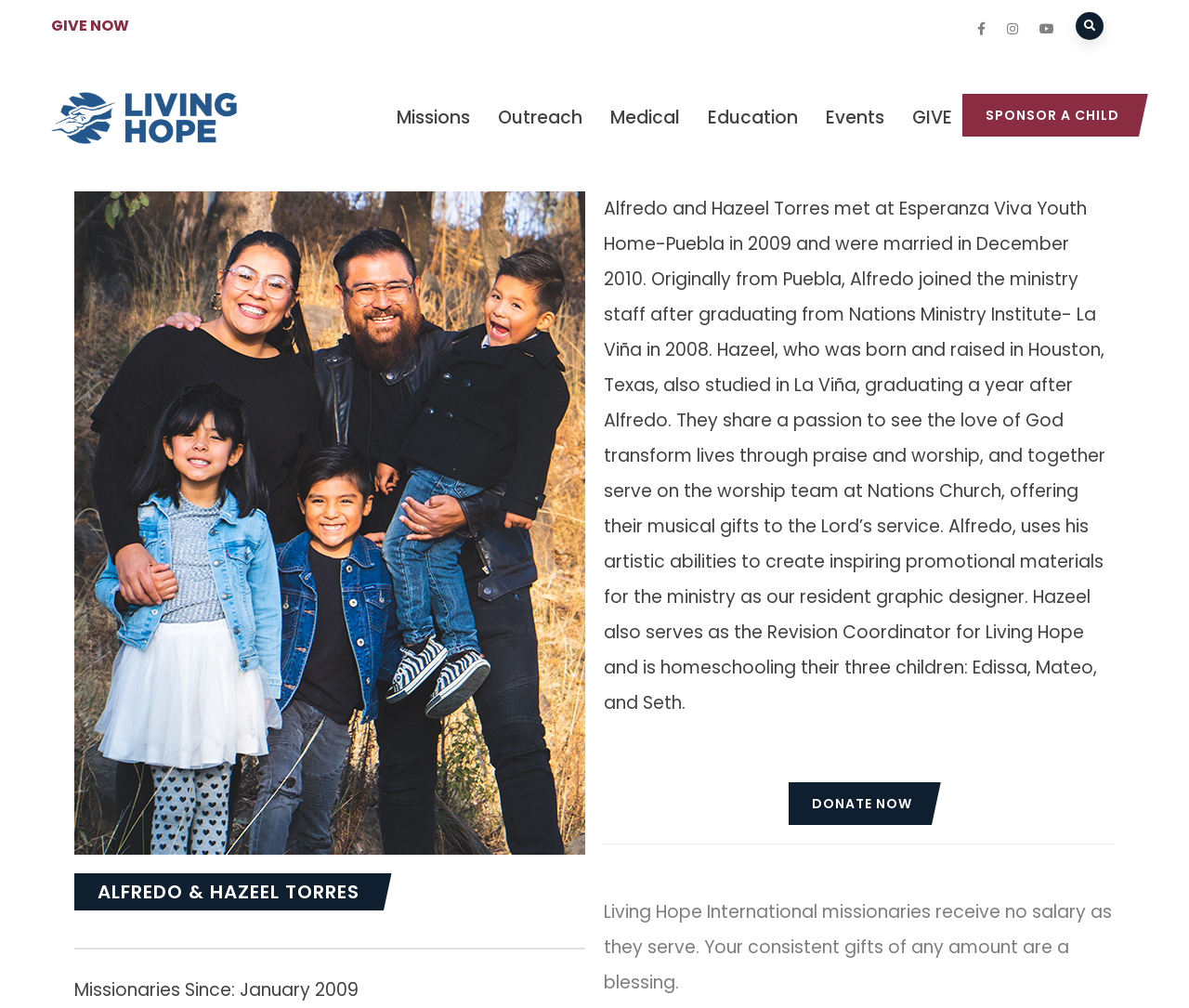Use a single word or phrase to answer the question:
What is the name of the missionaries?

Alfredo & Hazeel Torres